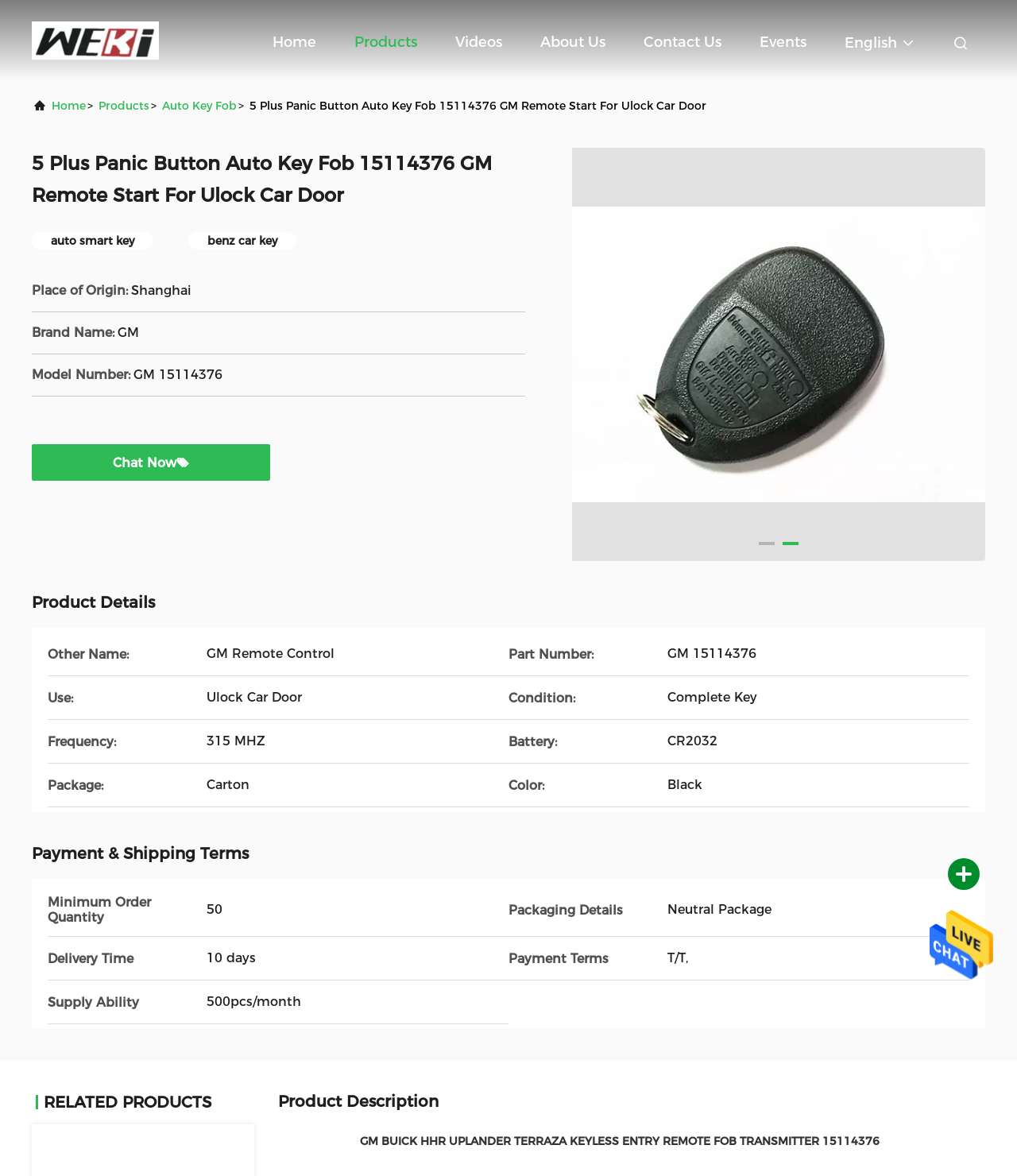Based on the image, please respond to the question with as much detail as possible:
What is the package type of the product?

The package type of the product can be found in the product details section, where it is specified as 'Package: Carton'.